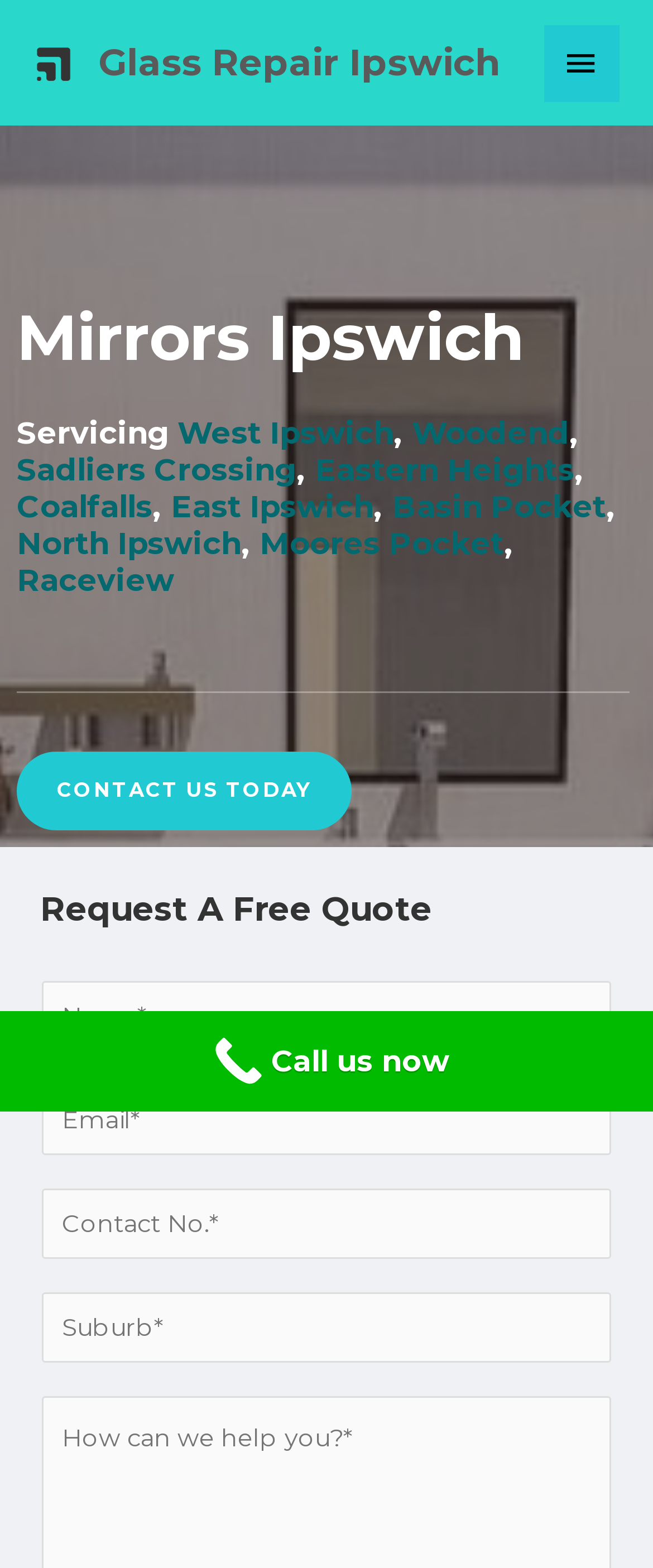What is the main menu button?
Could you give a comprehensive explanation in response to this question?

The main menu button is located at the top right corner of the webpage and is represented by the button 'MAIN MENU '.